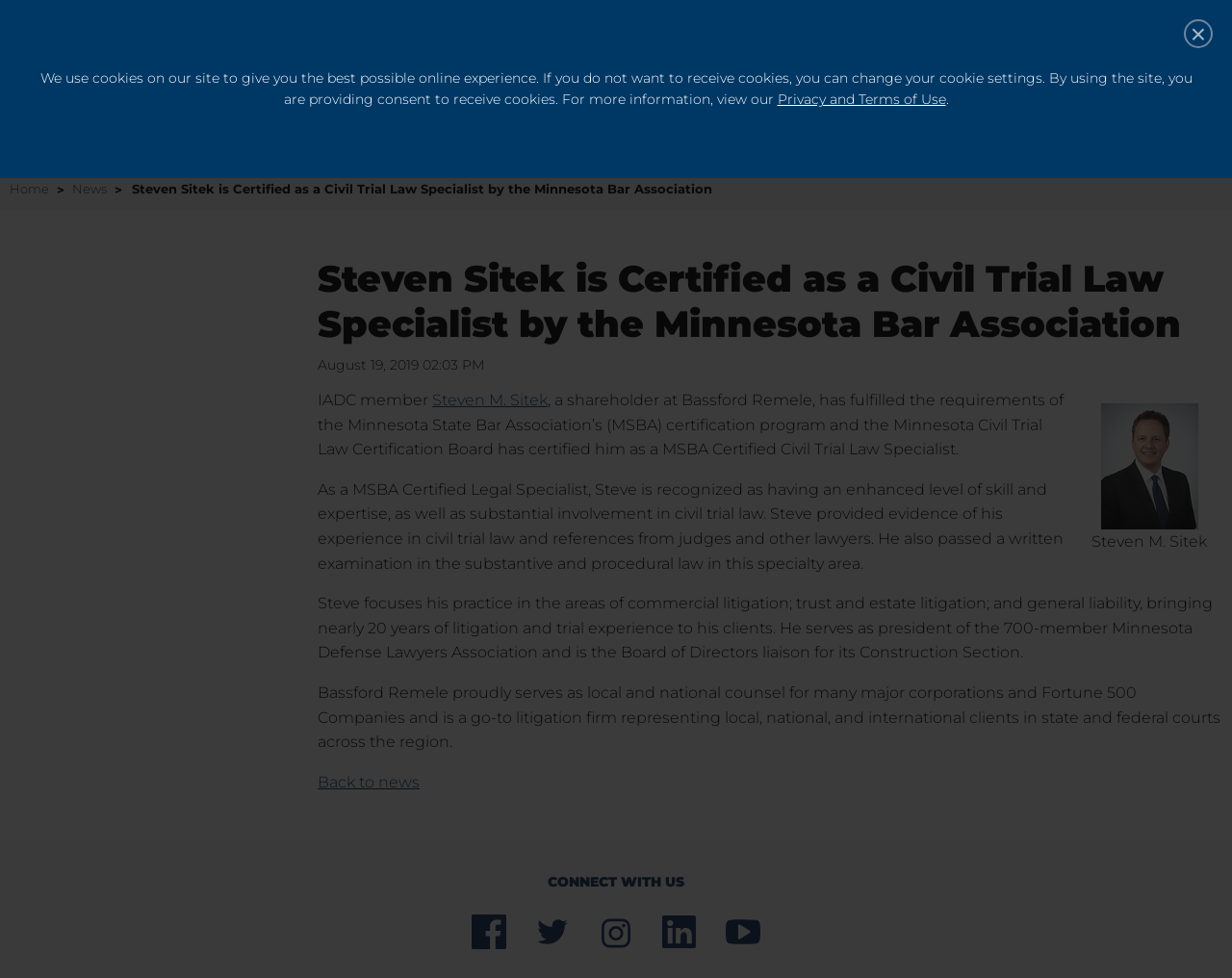Please determine the bounding box coordinates for the UI element described as: "Login".

[0.454, 0.014, 0.49, 0.036]